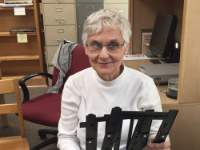Describe all the important aspects and features visible in the image.

This image features Elva Adams, a dedicated volunteer at the Bassett Historical Center. She is seated in a cozy environment, surrounded by bookshelves, suggesting a warm and inviting atmosphere for learning and community involvement. Elva is holding a black music stand, ready to assist with activities or events that may require music support. With her short, silver hair and glasses, she wears a bright smile that reflects her commitment and enthusiasm for volunteering. The setting includes a red chair and a desk with a computer in the background, indicating that the space is both functional and communal for visitors to the center.